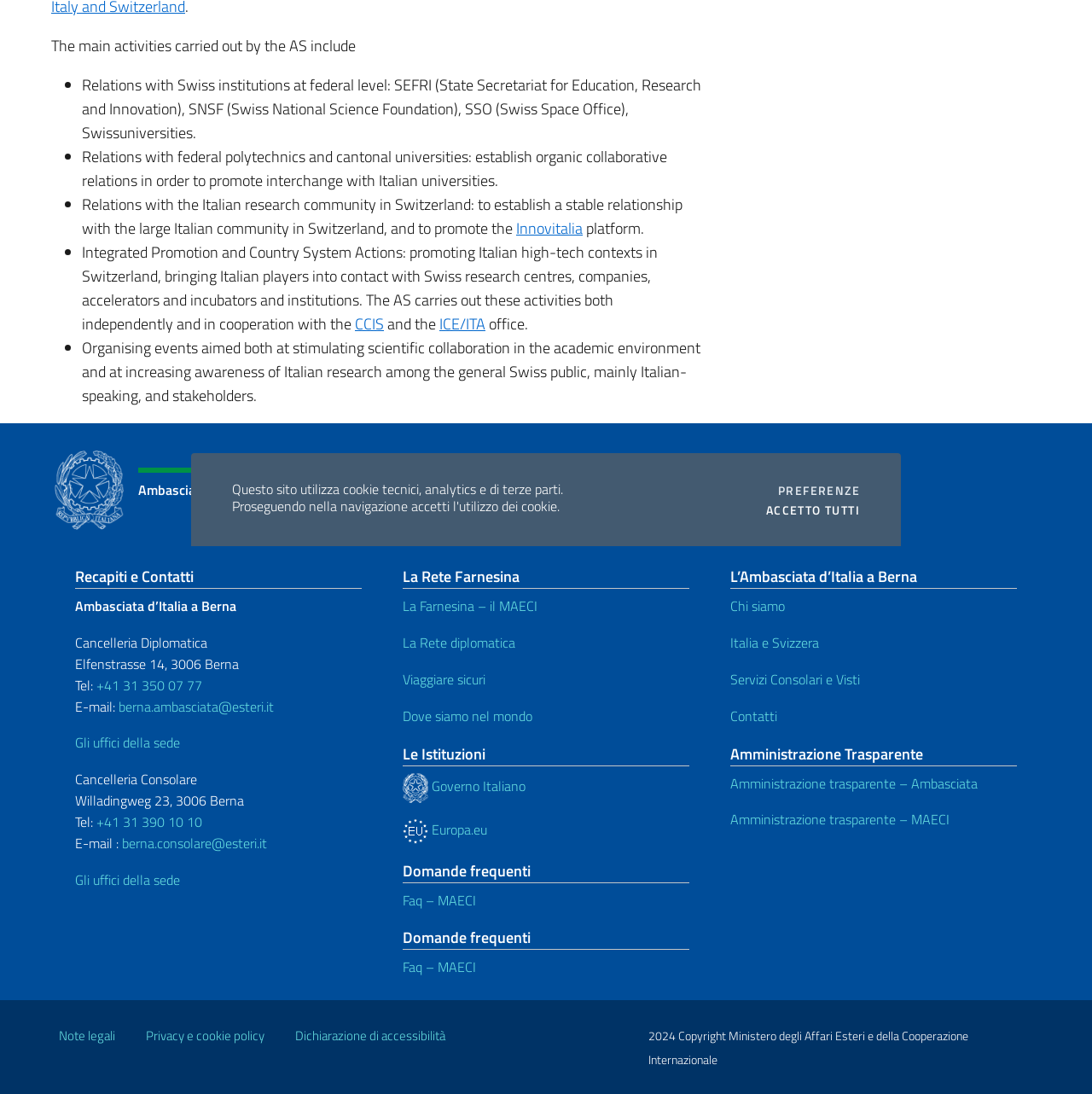Please provide the bounding box coordinates for the UI element as described: "Preferenze cookies". The coordinates must be four floats between 0 and 1, represented as [left, top, right, bottom].

[0.712, 0.443, 0.788, 0.454]